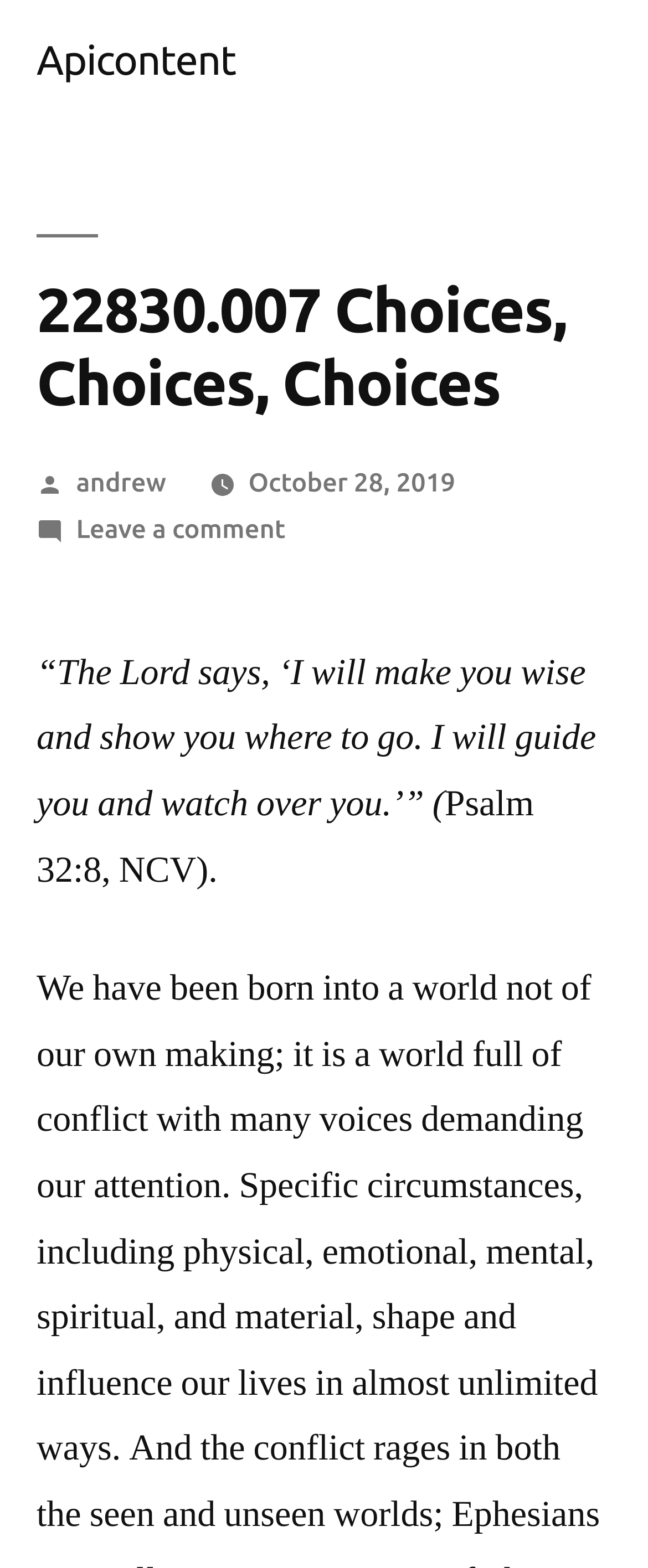What is the date of the article?
Please use the image to deliver a detailed and complete answer.

The date of the article can be found by looking at the link with the text 'October 28, 2019', which is located near the 'Posted by' text and the author's name.